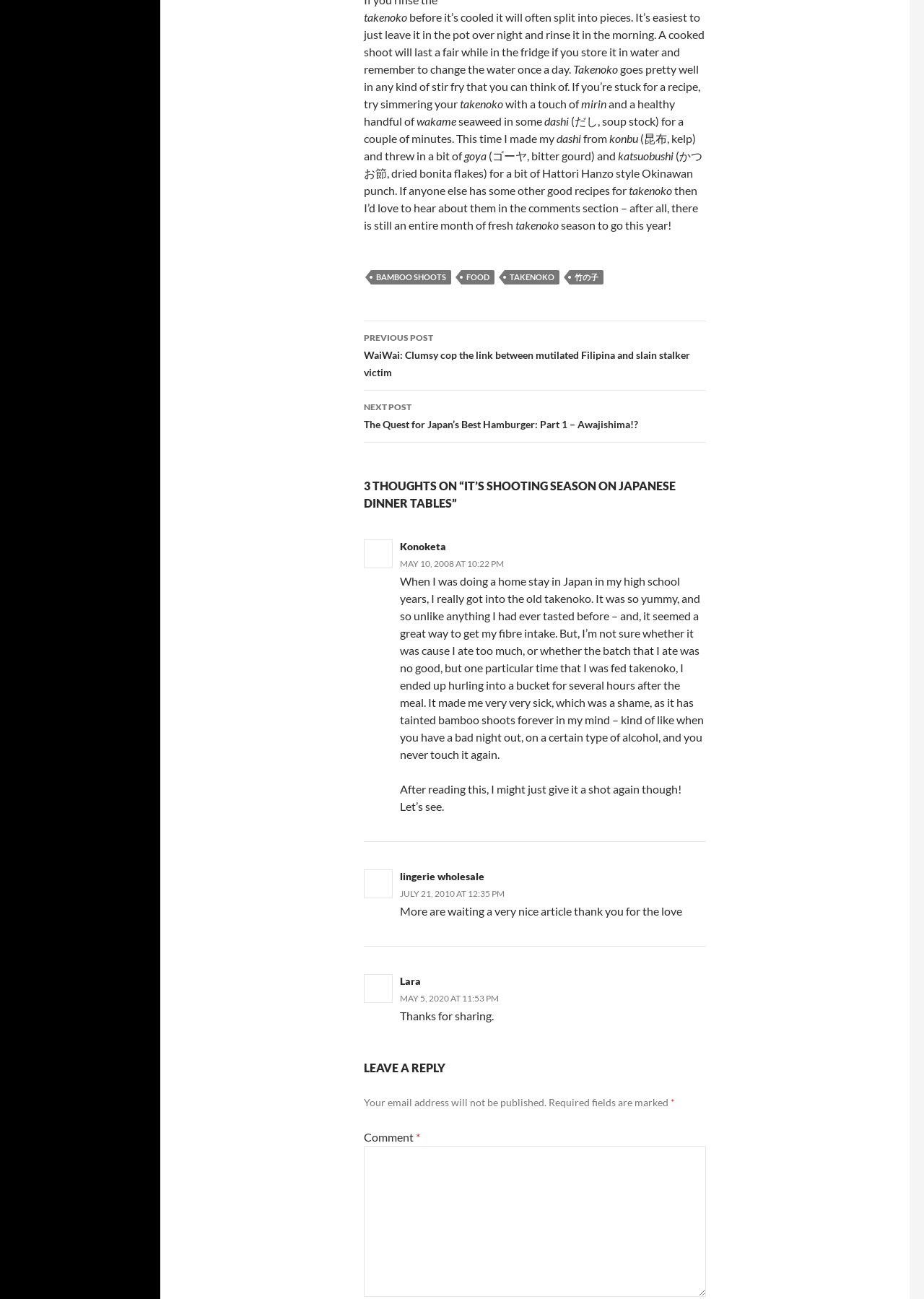Please indicate the bounding box coordinates for the clickable area to complete the following task: "Click on the 'TAKENOKO' link". The coordinates should be specified as four float numbers between 0 and 1, i.e., [left, top, right, bottom].

[0.546, 0.208, 0.605, 0.219]